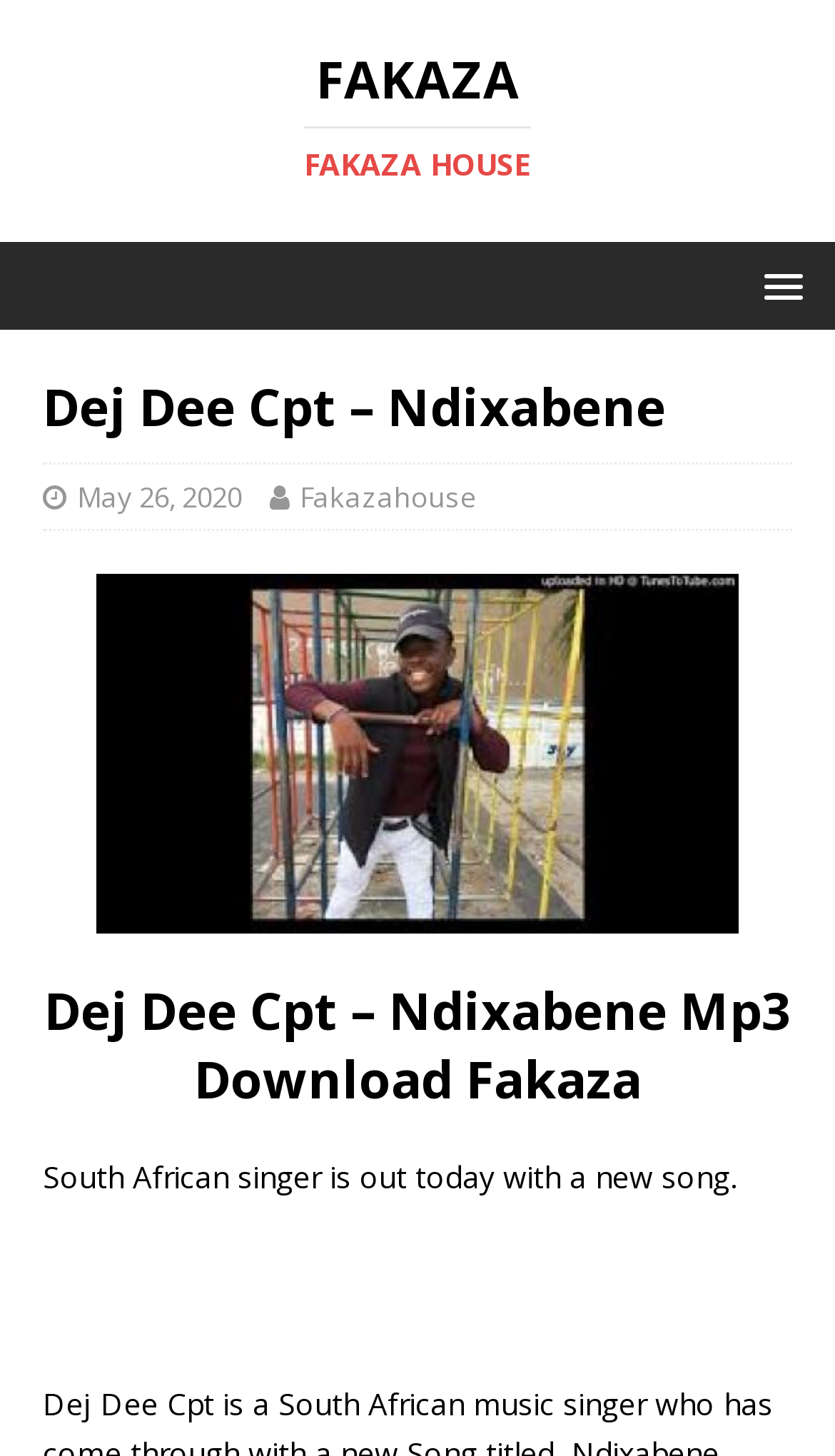Give an extensive and precise description of the webpage.

The webpage is about a new song by South African singer Dej Dee Cpt, titled "Ndixabene Mp3 Download Fakaza". At the top left, there is a link to "FAKAZA FAKAZA HOUSE" with two headings, "FAKAZA" and "FAKAZA HOUSE", indicating the website's name and category. 

On the top right, there is a menu link with a popup. Below it, there is a header section with a heading "Dej Dee Cpt – Ndixabene" and two links, "May 26, 2020" and "Fakazahouse", which seem to be related to the song's release date and the website's name, respectively.

Further down, there are three sections with headings, each describing a different song by Dej Dee Cpt. The first section has a heading "Dej Dee CPT – Toxic Angles" with an image, likely the song's cover art. The second section has a heading "Dej Dee Cpt – Ndixabene Mp3 Download Fakaza", which is the main topic of the webpage, and a paragraph of text describing the song, stating that the South African singer has released a new song. 

Below this section, there is an iframe advertisement at the bottom right of the page.